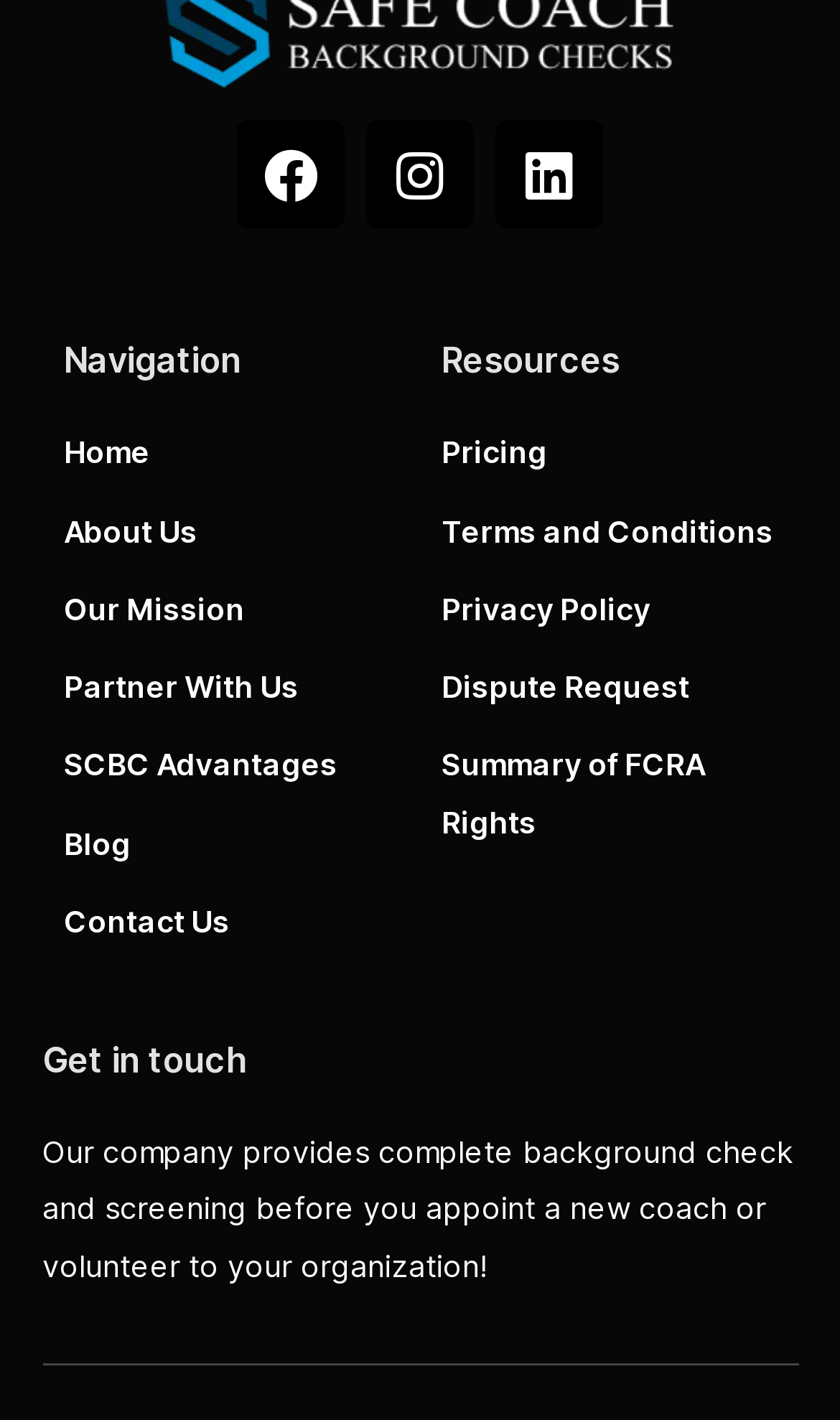Determine the bounding box coordinates of the clickable area required to perform the following instruction: "Learn about SCBC Advantages". The coordinates should be represented as four float numbers between 0 and 1: [left, top, right, bottom].

[0.076, 0.519, 0.474, 0.559]